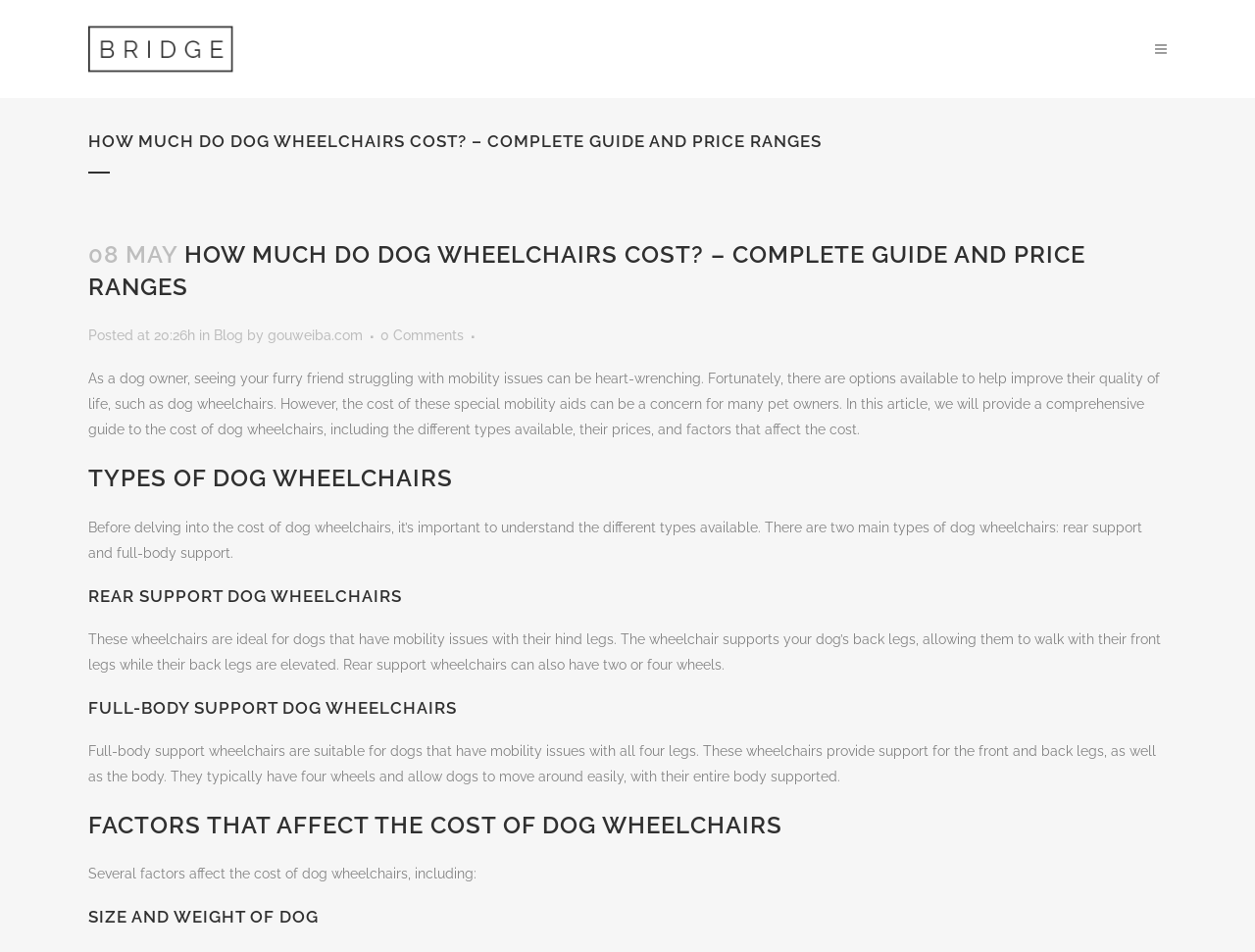Please give a succinct answer to the question in one word or phrase:
What is the main topic of this webpage?

Dog wheelchairs cost